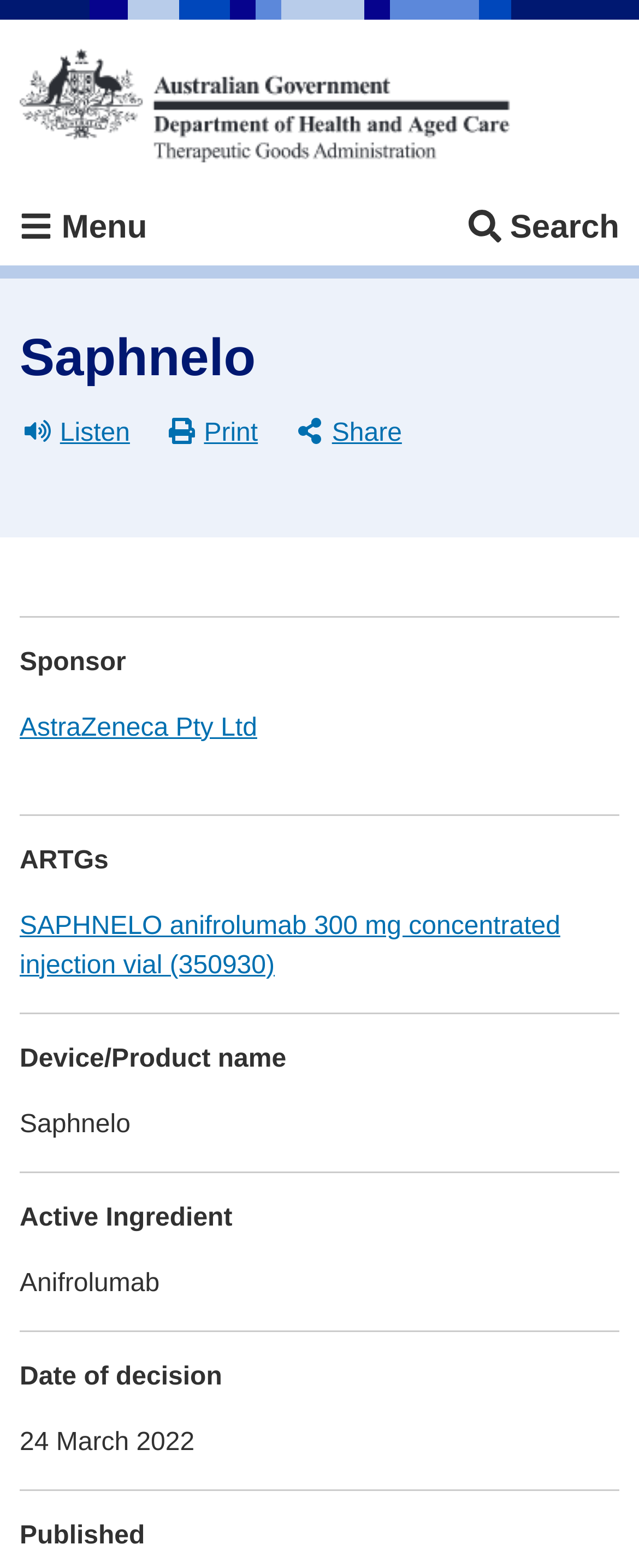Find the bounding box coordinates of the clickable element required to execute the following instruction: "Click the Menu button". Provide the coordinates as four float numbers between 0 and 1, i.e., [left, top, right, bottom].

[0.031, 0.118, 0.23, 0.169]